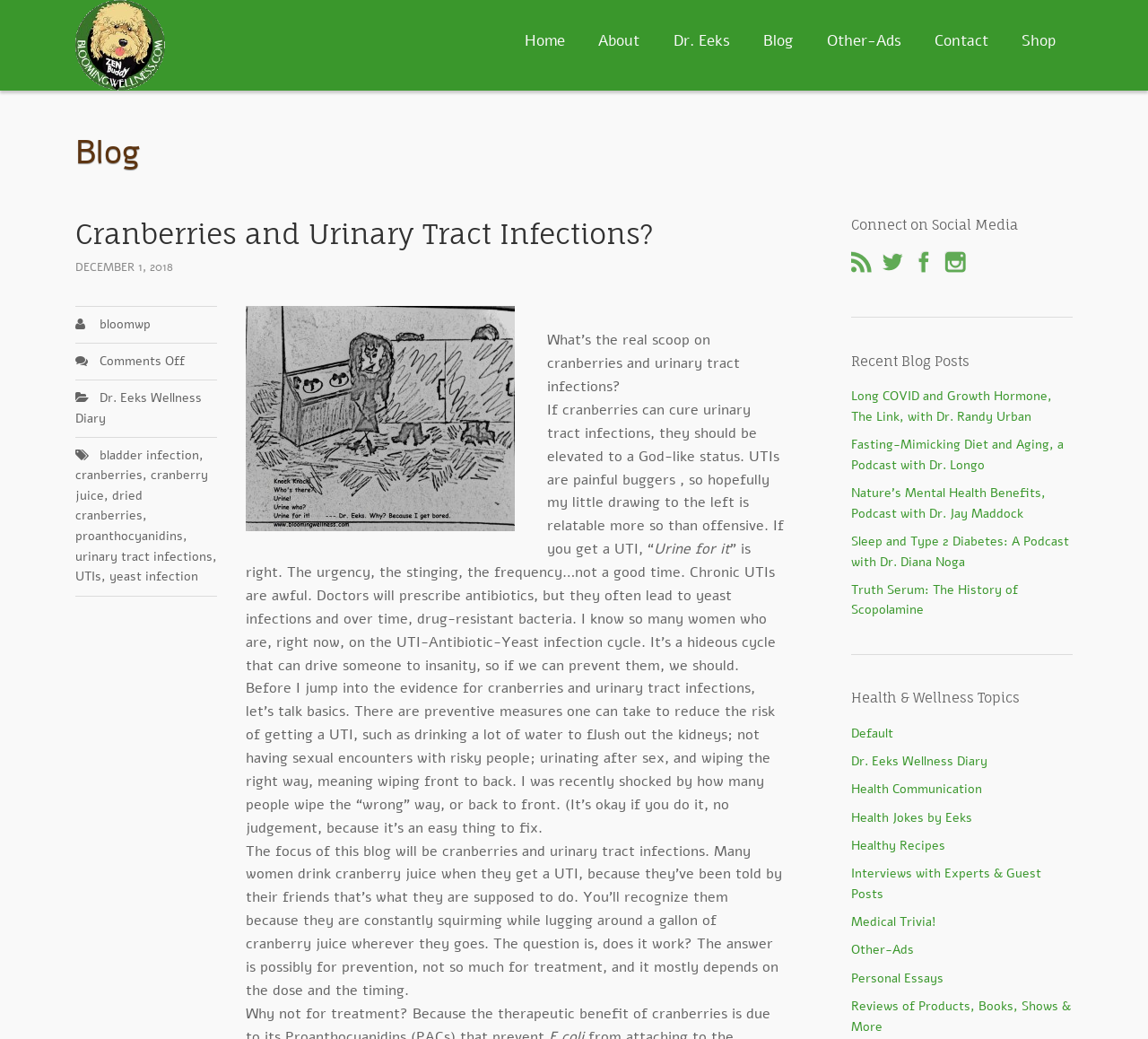Could you find the bounding box coordinates of the clickable area to complete this instruction: "Read the blog post 'Cranberries and Urinary Tract Infections?'"?

[0.066, 0.207, 0.683, 0.244]